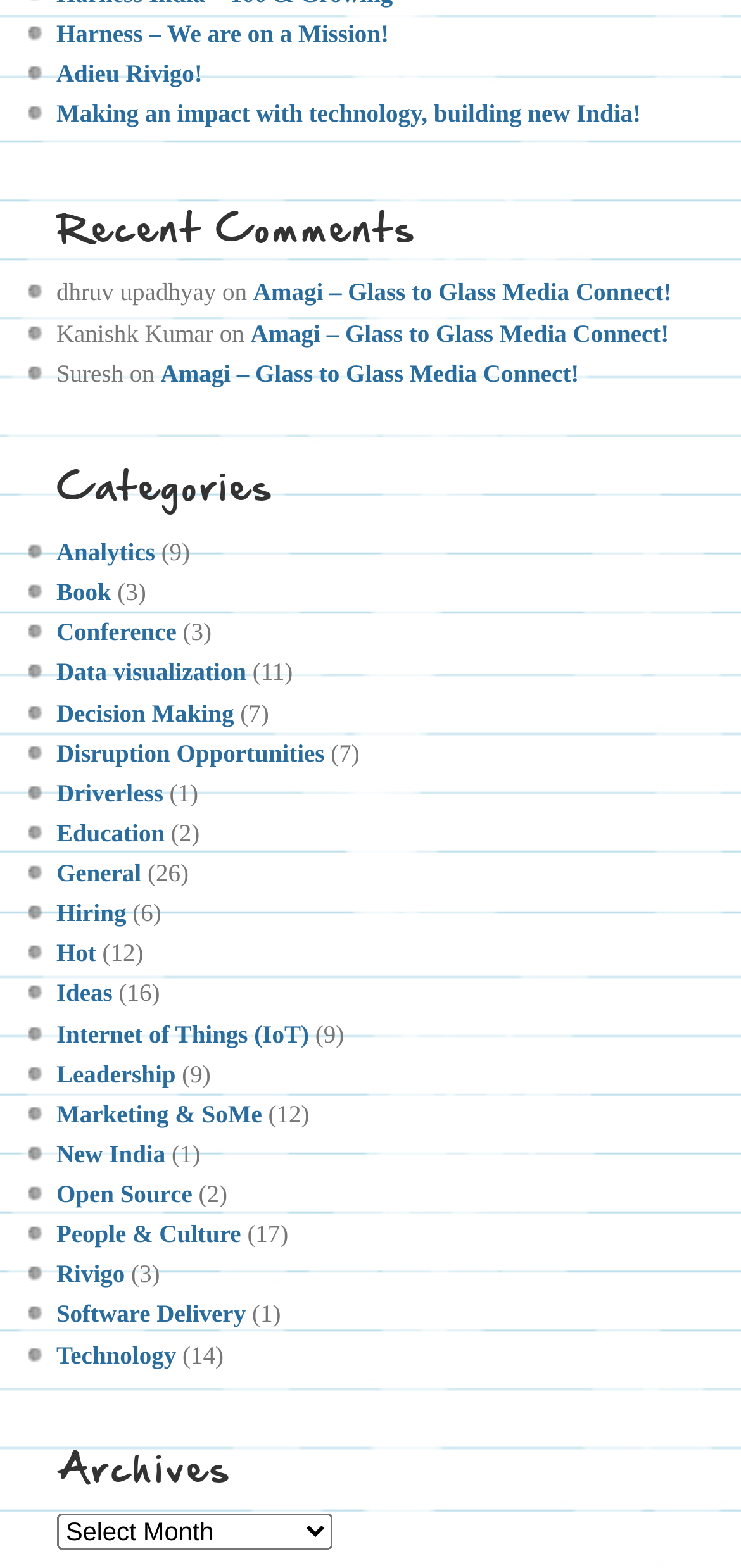How many comments are there under 'Recent Comments'?
Examine the image and provide an in-depth answer to the question.

I counted the number of comments under the 'Recent Comments' heading and found that there are 3 comments.